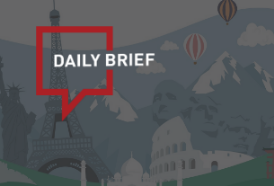Offer a detailed narrative of the image's content.

The image features a stylized graphic representing iconic landmarks from around the world, including the Eiffel Tower, the Colosseum, and Mount Rushmore, illustrating a sense of global travel and culture. Prominently displayed in the center is the text "DAILY BRIEF" inside a red speech bubble, conveying the essence of quick, informative updates. The background, with balloons drifting in the air and mountains, provides a lively context, suggesting exploration and adventure, which complements the theme of travel and tourism discussed in related articles on international and domestic air travel statistics.